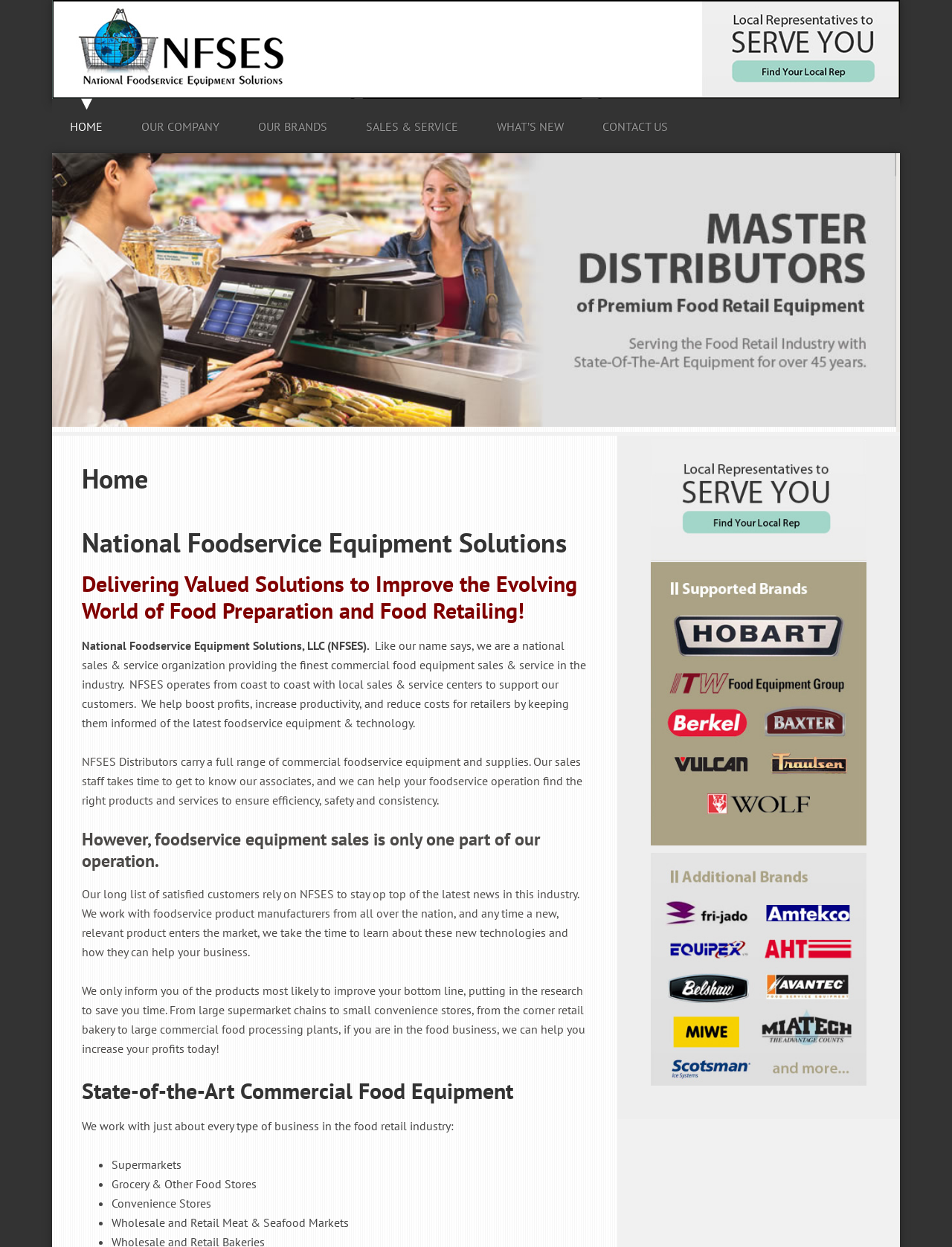Using the element description: "Home", determine the bounding box coordinates. The coordinates should be in the format [left, top, right, bottom], with values between 0 and 1.

[0.055, 0.073, 0.127, 0.123]